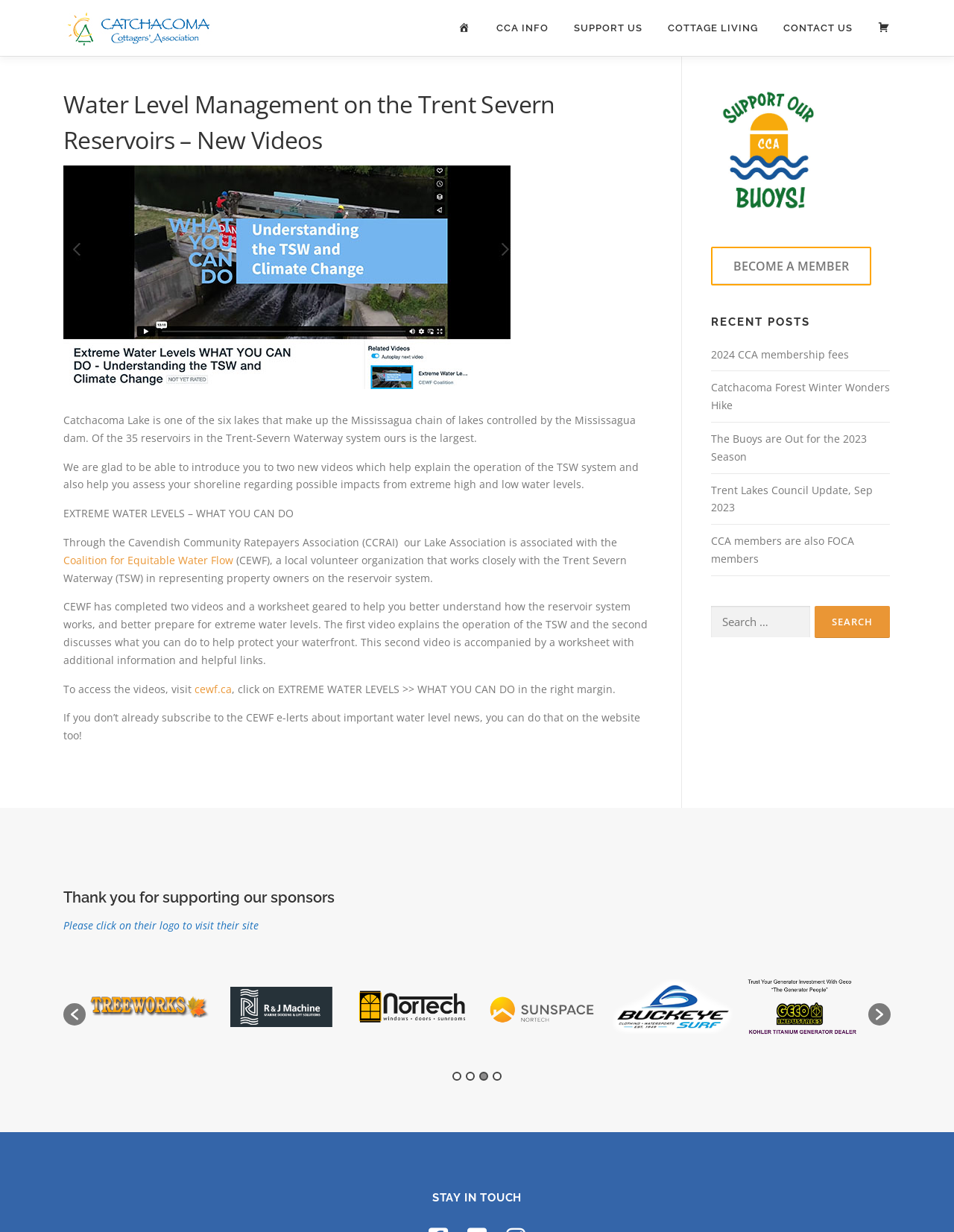Based on the element description "parent_node: Search for: value="Search"", predict the bounding box coordinates of the UI element.

[0.854, 0.492, 0.933, 0.518]